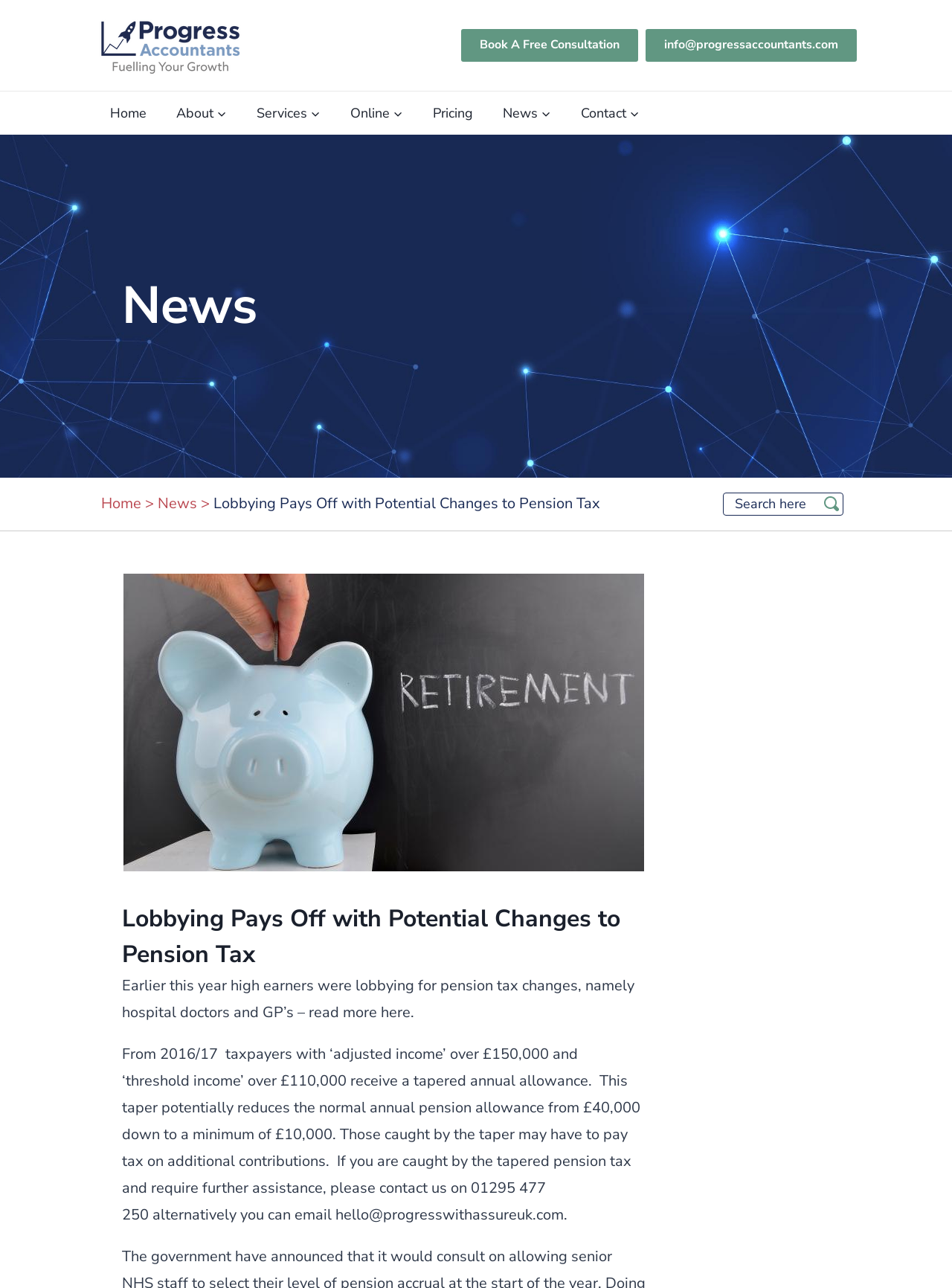Predict the bounding box coordinates of the UI element that matches this description: "alt="Progress Accountants"". The coordinates should be in the format [left, top, right, bottom] with each value between 0 and 1.

[0.1, 0.012, 0.256, 0.059]